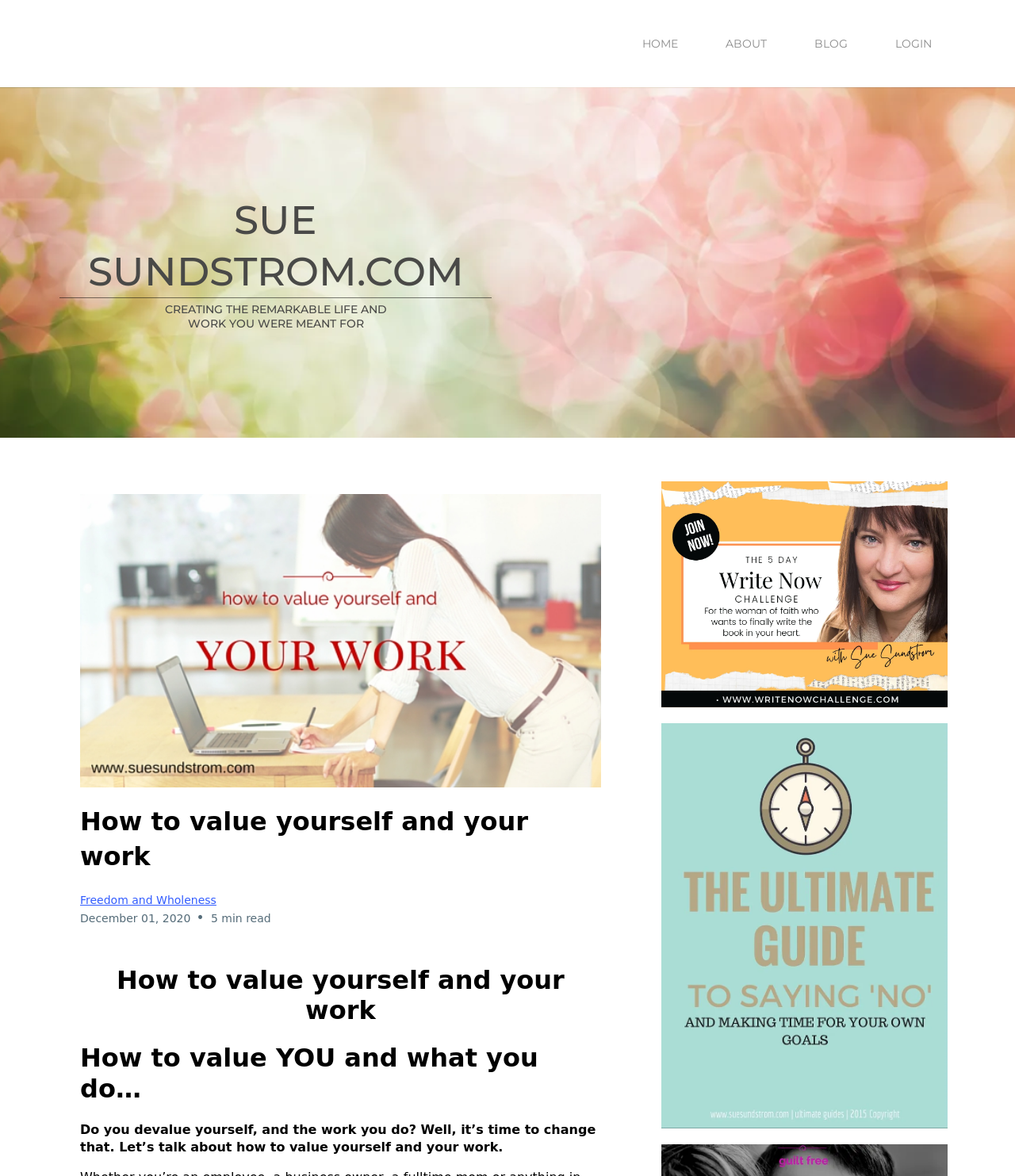Find the bounding box coordinates of the clickable element required to execute the following instruction: "read the blog post". Provide the coordinates as four float numbers between 0 and 1, i.e., [left, top, right, bottom].

[0.079, 0.684, 0.592, 0.743]